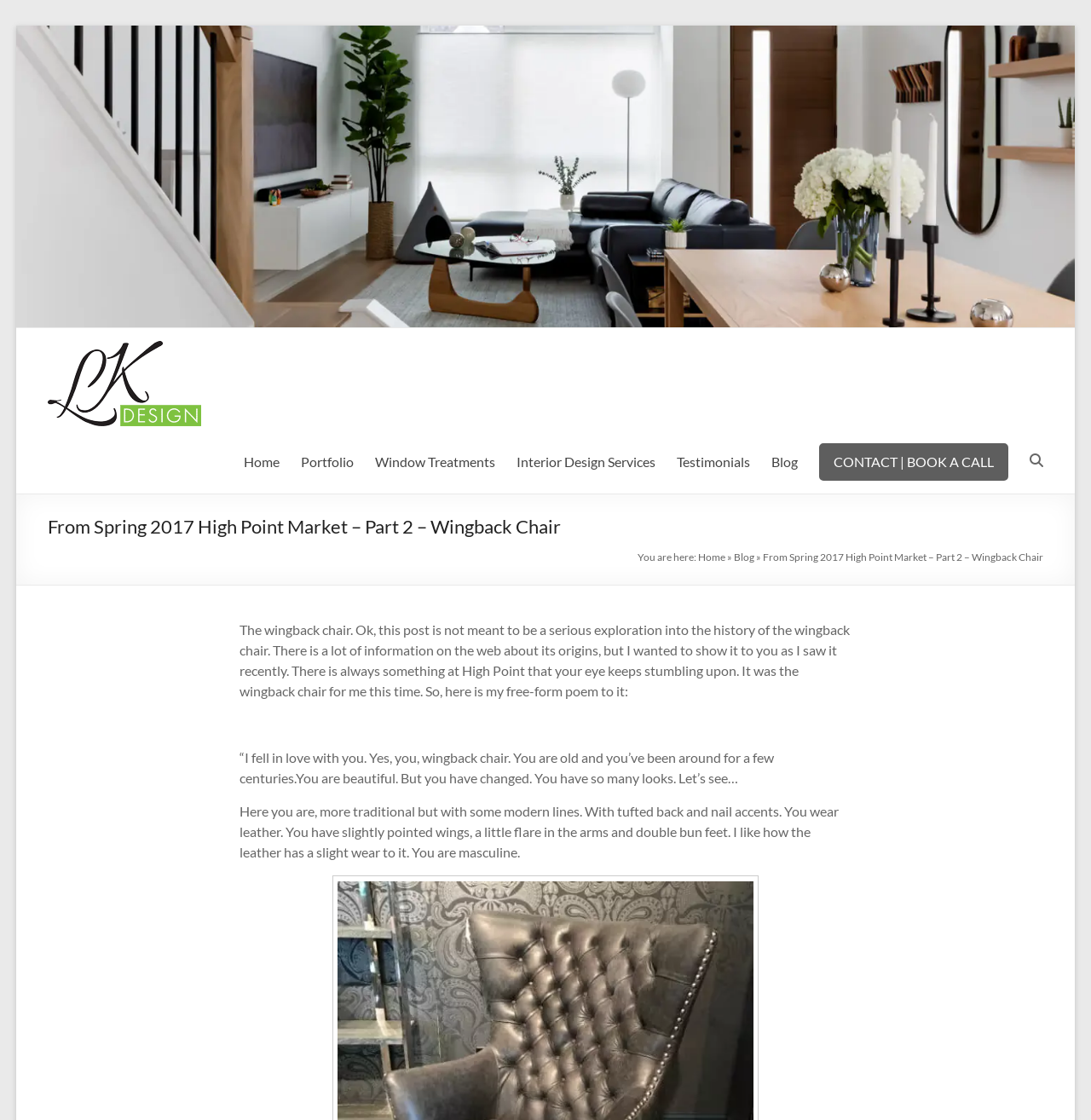Extract the bounding box coordinates of the UI element described: "Interior Design Services". Provide the coordinates in the format [left, top, right, bottom] with values ranging from 0 to 1.

[0.473, 0.401, 0.6, 0.424]